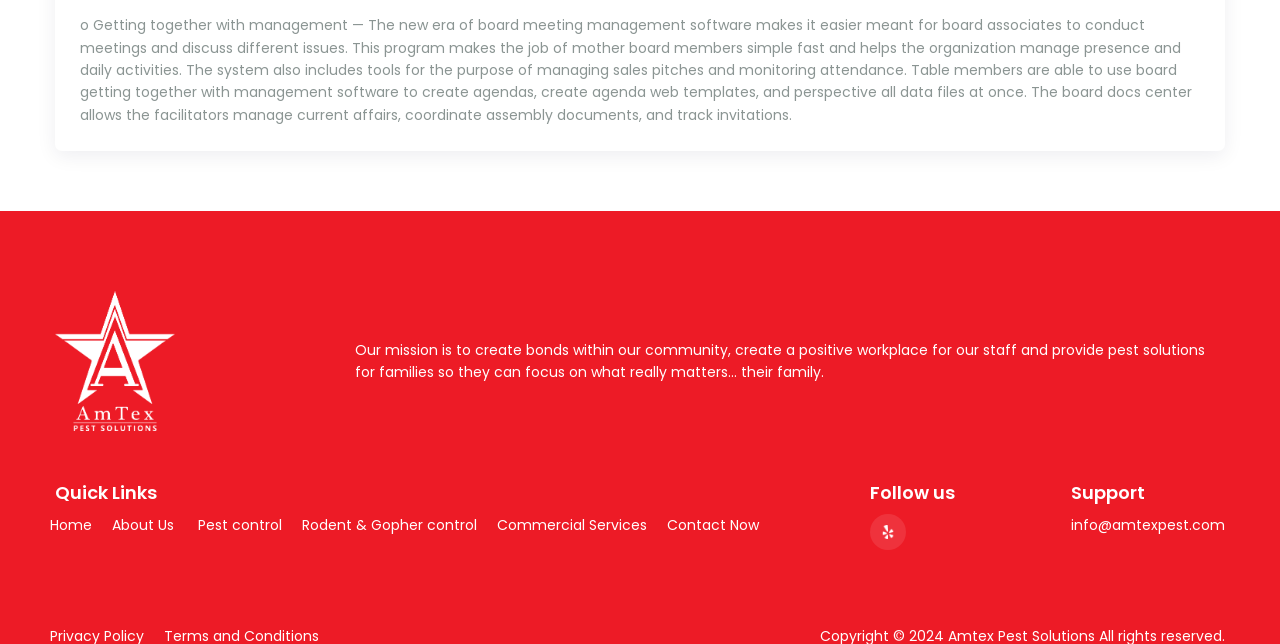Ascertain the bounding box coordinates for the UI element detailed here: "Rodent & Gopher control". The coordinates should be provided as [left, top, right, bottom] with each value being a float between 0 and 1.

[0.236, 0.799, 0.373, 0.833]